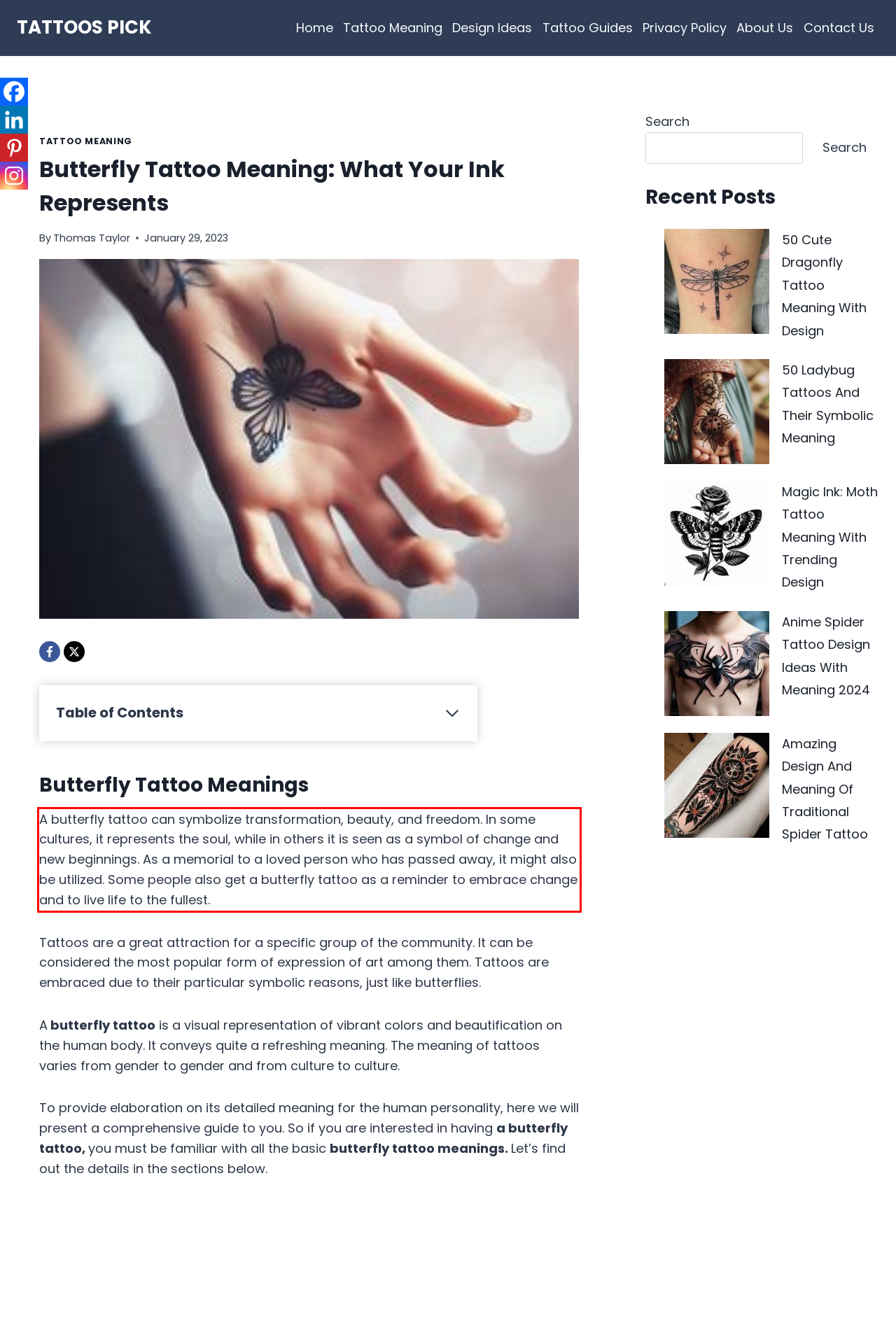Within the provided webpage screenshot, find the red rectangle bounding box and perform OCR to obtain the text content.

A butterfly tattoo can symbolize transformation, beauty, and freedom. In some cultures, it represents the soul, while in others it is seen as a symbol of change and new beginnings. As a memorial to a loved person who has passed away, it might also be utilized. Some people also get a butterfly tattoo as a reminder to embrace change and to live life to the fullest.